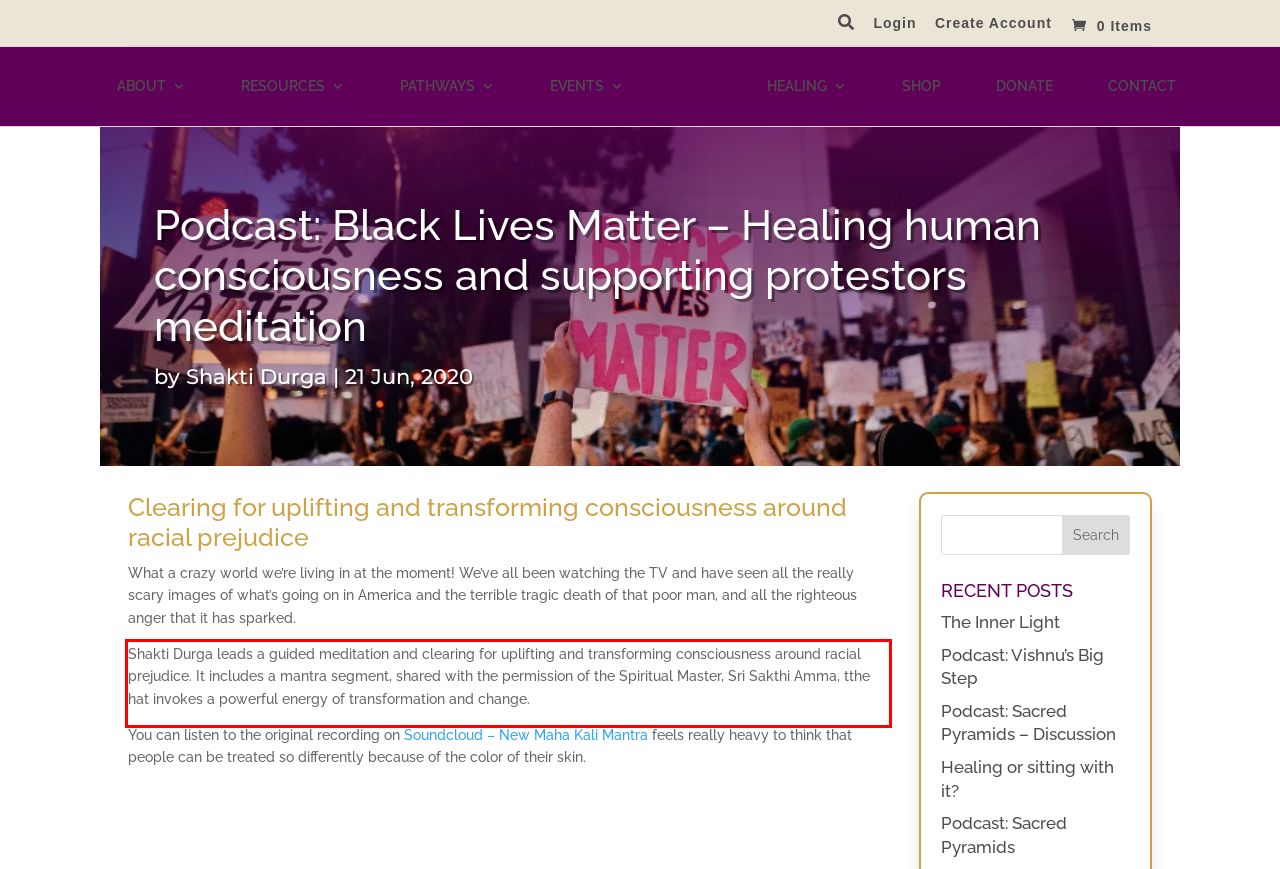Examine the screenshot of the webpage, locate the red bounding box, and perform OCR to extract the text contained within it.

Shakti Durga leads a guided meditation and clearing for uplifting and transforming consciousness around racial prejudice. It includes a mantra segment, shared with the permission of the Spiritual Master, Sri Sakthi Amma, tthe hat invokes a powerful energy of transformation and change.